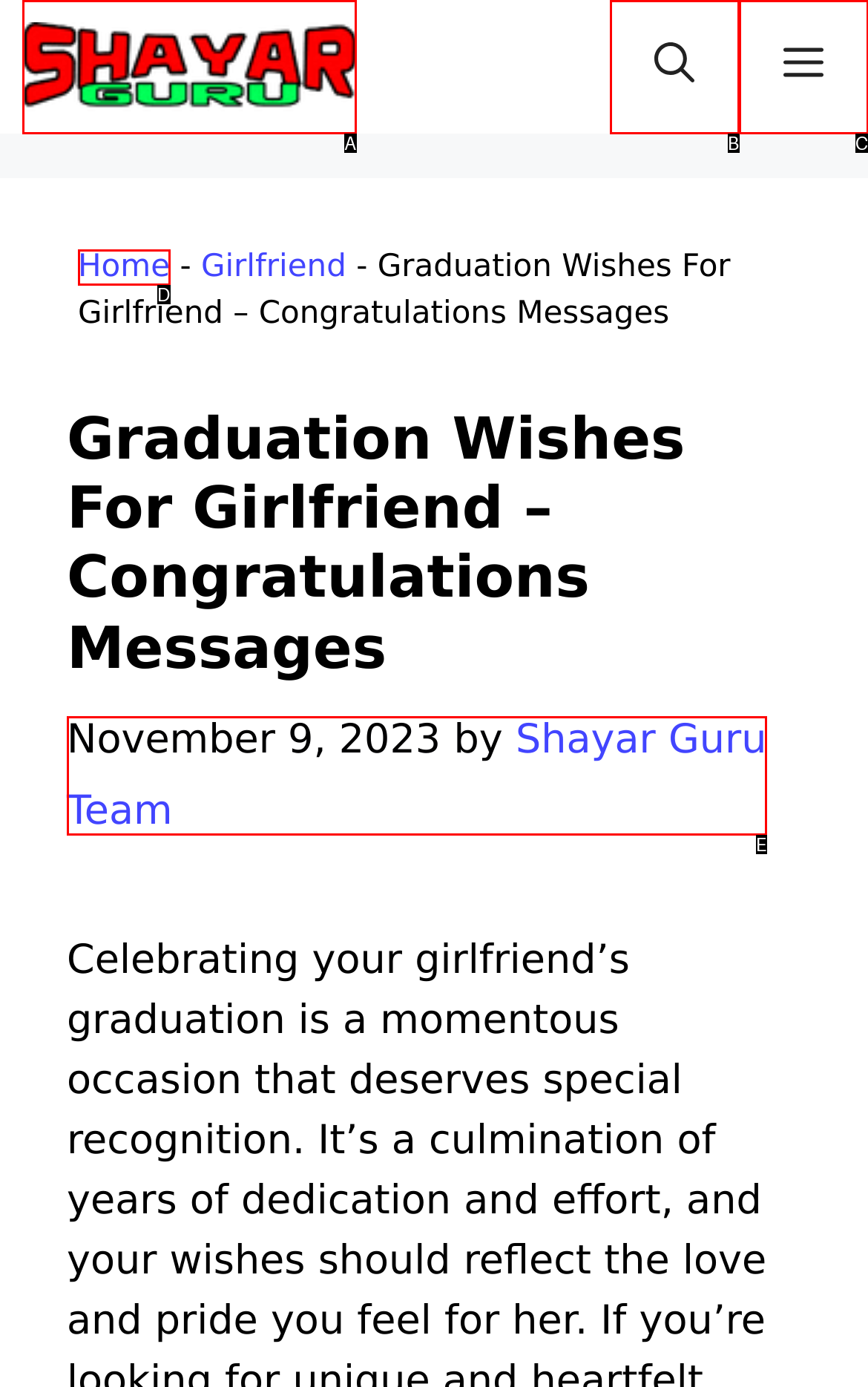Which HTML element matches the description: aria-label="Open search" the best? Answer directly with the letter of the chosen option.

B